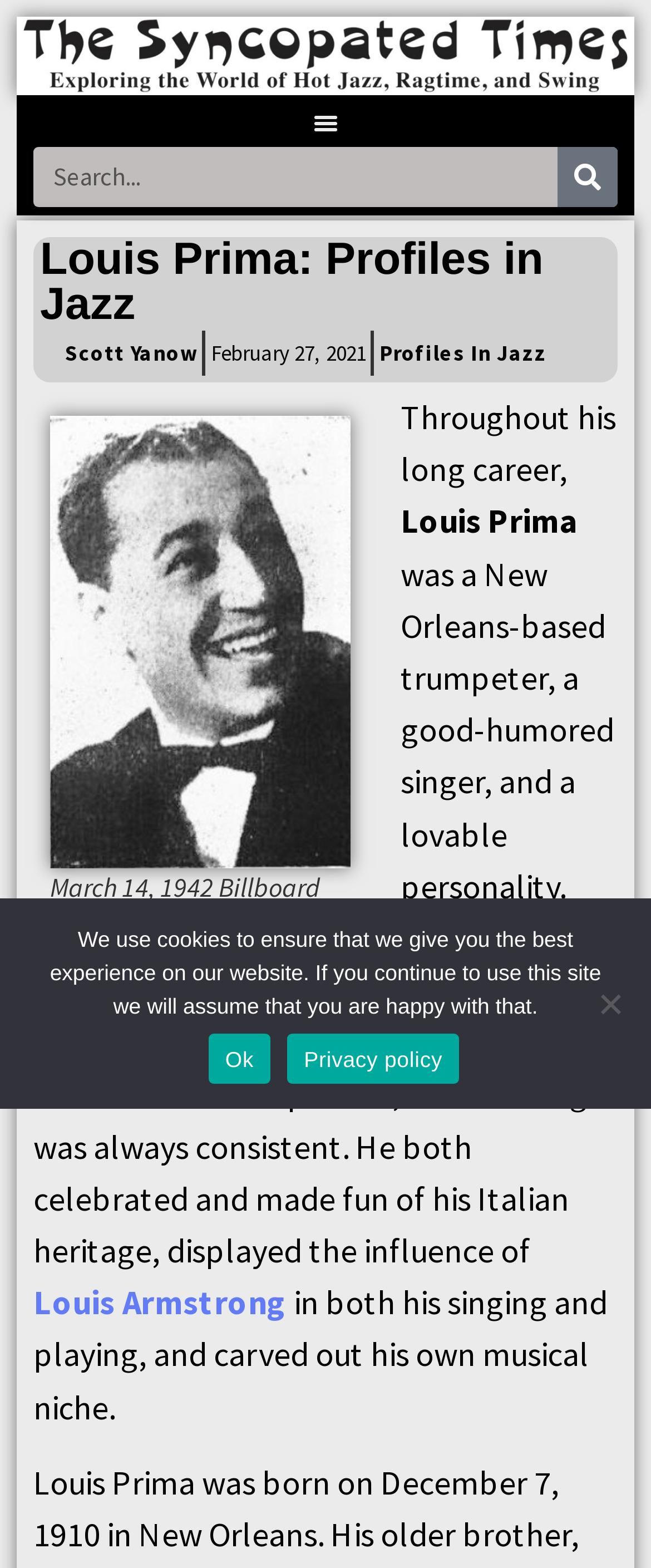Find the bounding box coordinates of the clickable element required to execute the following instruction: "Learn more about Louis Armstrong". Provide the coordinates as four float numbers between 0 and 1, i.e., [left, top, right, bottom].

[0.051, 0.817, 0.441, 0.844]